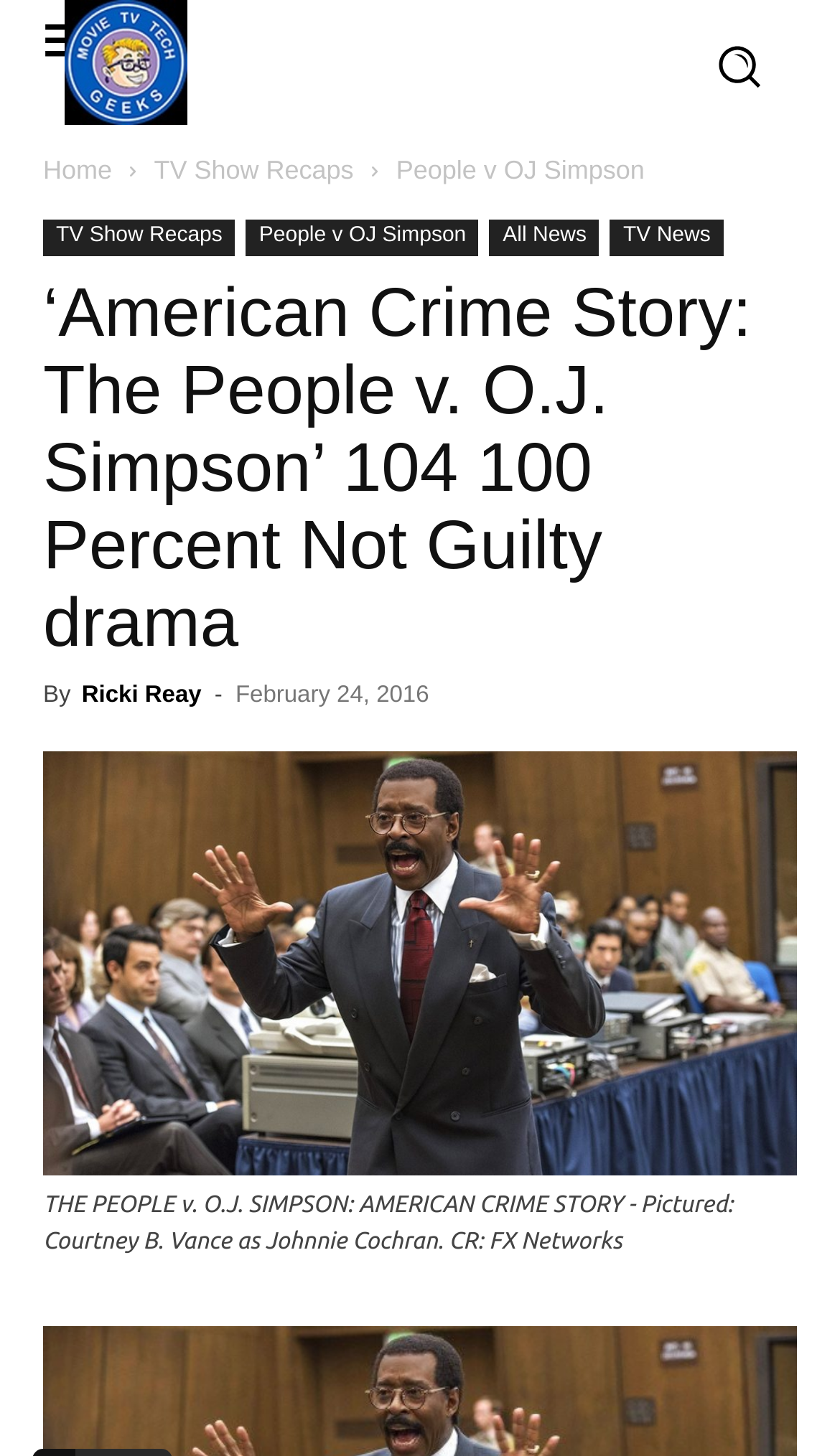Please provide a brief answer to the following inquiry using a single word or phrase:
Who wrote the article?

Ricki Reay